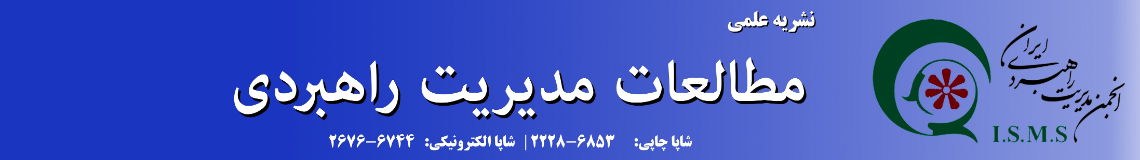Produce a meticulous caption for the image.

The image prominently features the title of a scientific journal in Persian, "مطالعات مدیریت راهبردی," which translates to "Strategic Management Studies." The background is smoothly blended from a deep blue hue to a lighter shade, creating an appealing visual gradient. This journal is characterized by its focus on research and academic contributions in the field of management studies.

At the top right corner, it displays the logo of the publication, which includes a stylized flower and the initials "I.S.M.S." Below the journal title, important publication details are presented, including contact information and an identifier related to the journal. This visually striking header sets the tone for the content, beckoning readers into the in-depth analyses and research findings that follow in the journal.